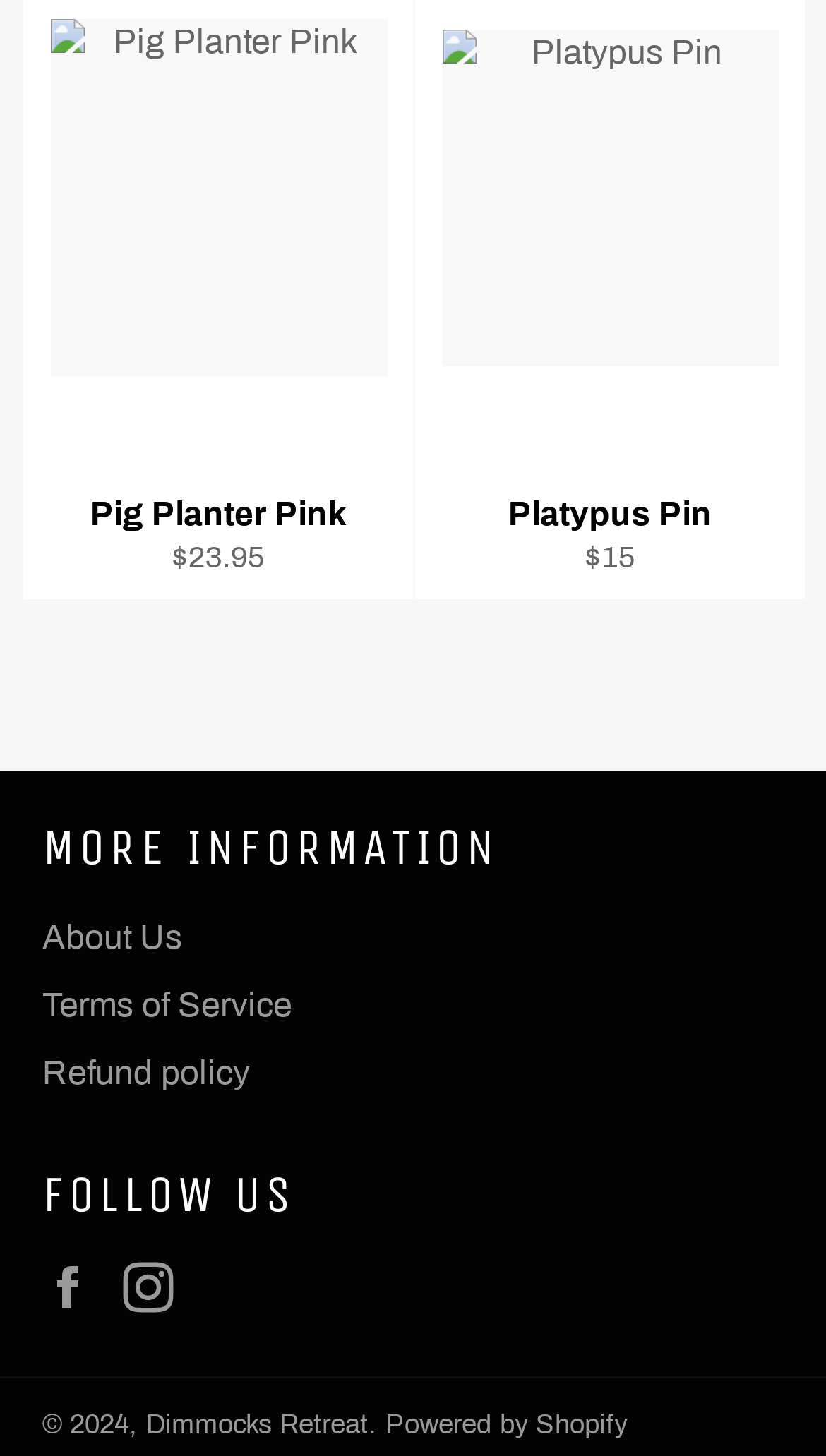Determine the bounding box for the UI element as described: "Powered by Shopify". The coordinates should be represented as four float numbers between 0 and 1, formatted as [left, top, right, bottom].

[0.467, 0.969, 0.759, 0.989]